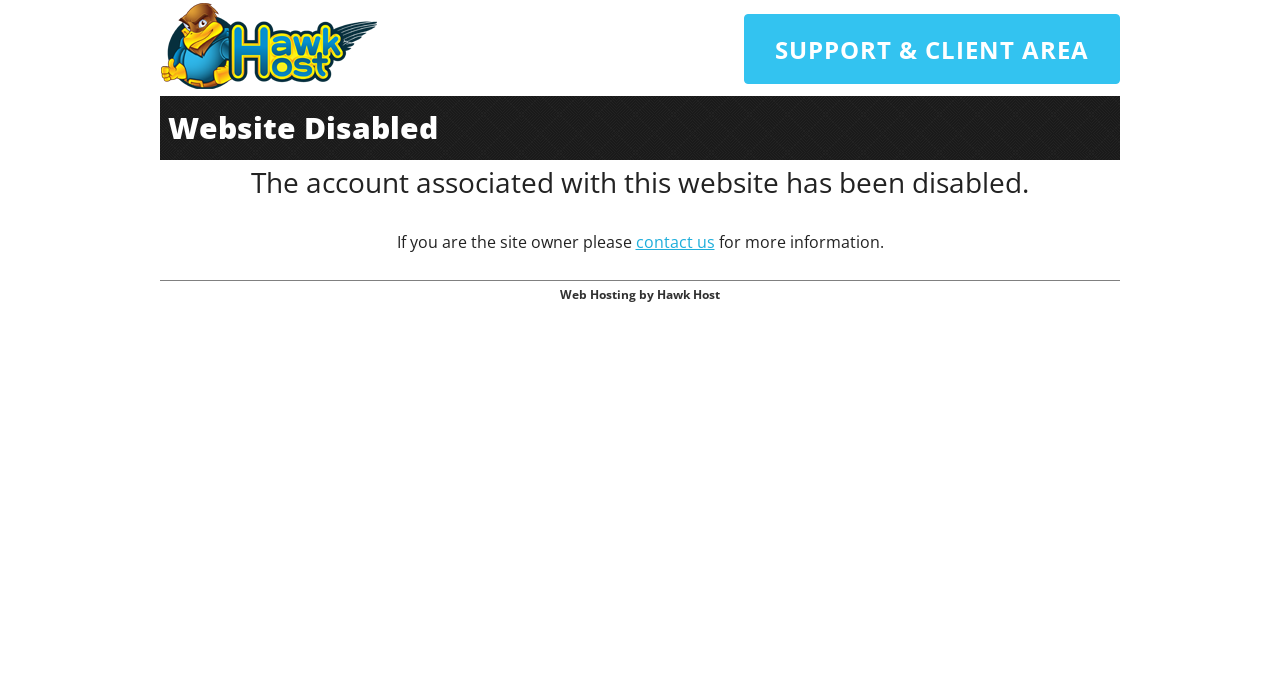What is the logo at the top left corner?
Respond to the question with a single word or phrase according to the image.

Hawk Host Logo